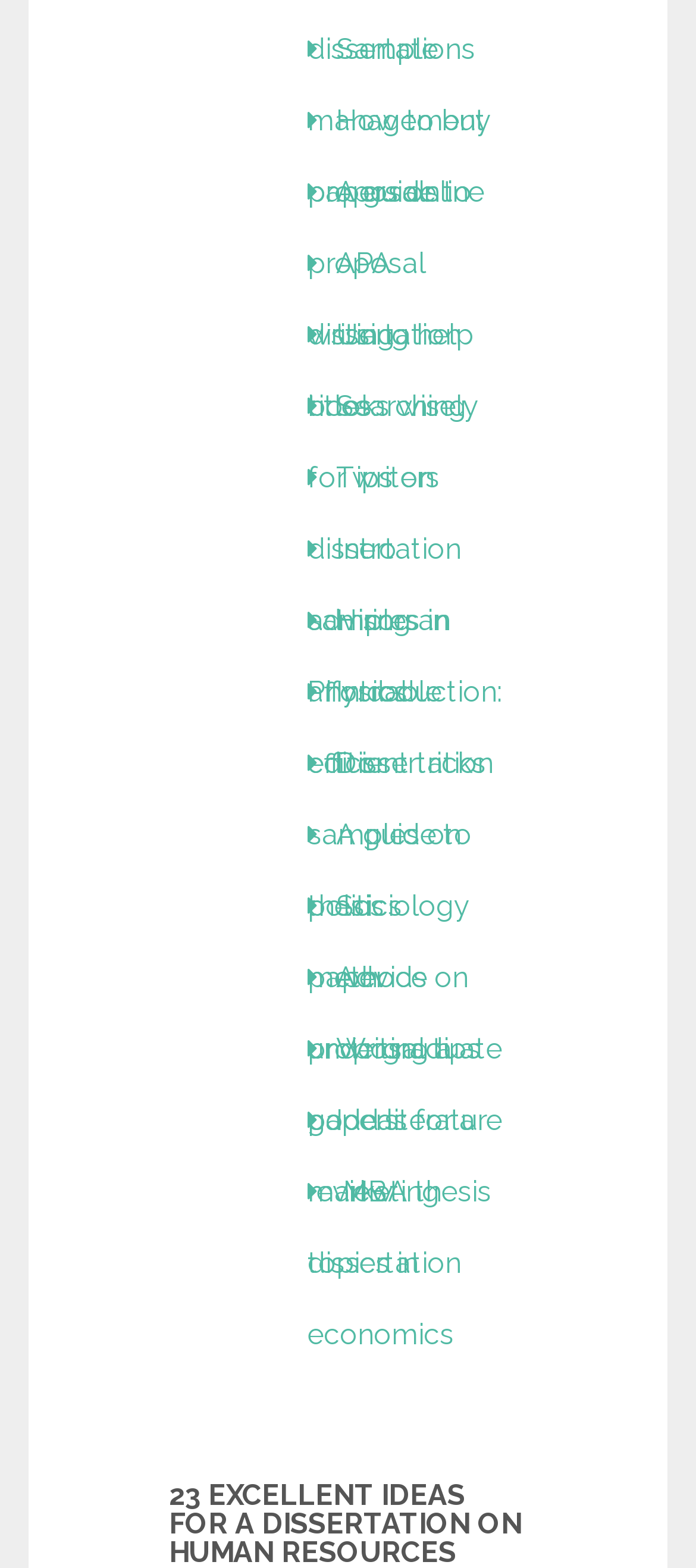Predict the bounding box of the UI element that fits this description: "Hiring an affordable editor".

[0.442, 0.373, 0.721, 0.419]